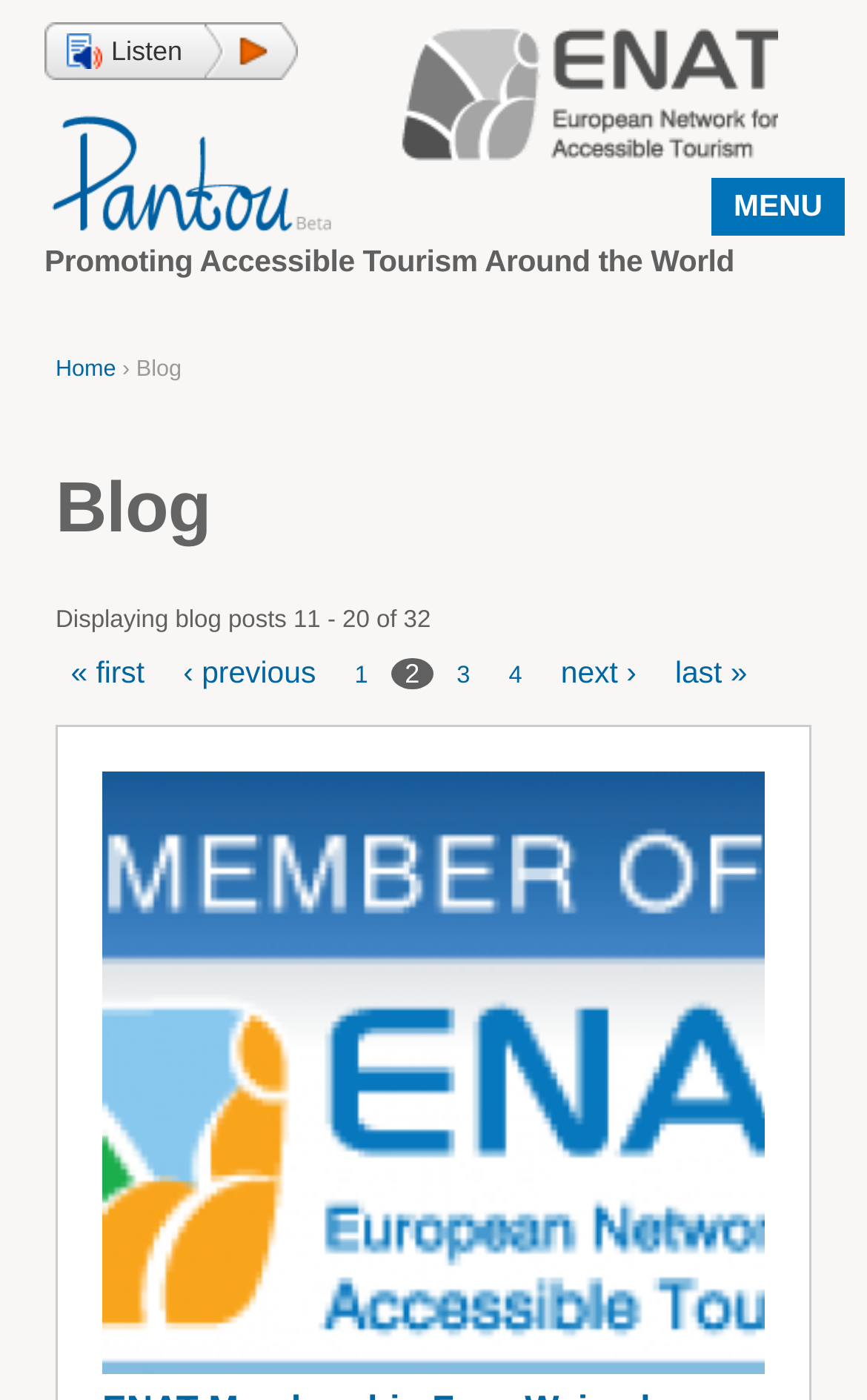Identify the bounding box coordinates for the element you need to click to achieve the following task: "Jump to navigation". Provide the bounding box coordinates as four float numbers between 0 and 1, in the form [left, top, right, bottom].

[0.0, 0.0, 1.0, 0.01]